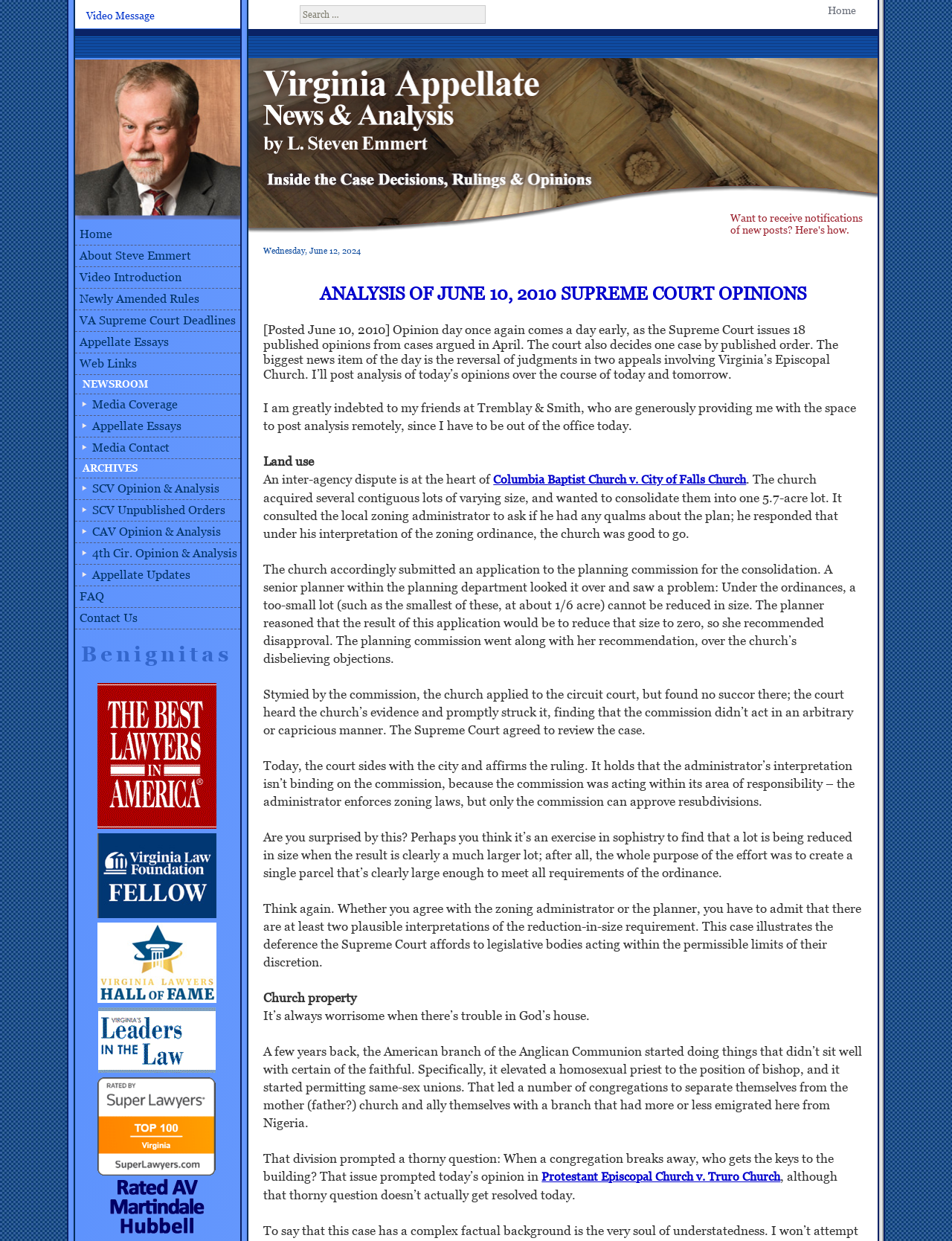Please mark the clickable region by giving the bounding box coordinates needed to complete this instruction: "Learn more about Columbia Baptist Church v. City of Falls Church".

[0.518, 0.38, 0.784, 0.392]